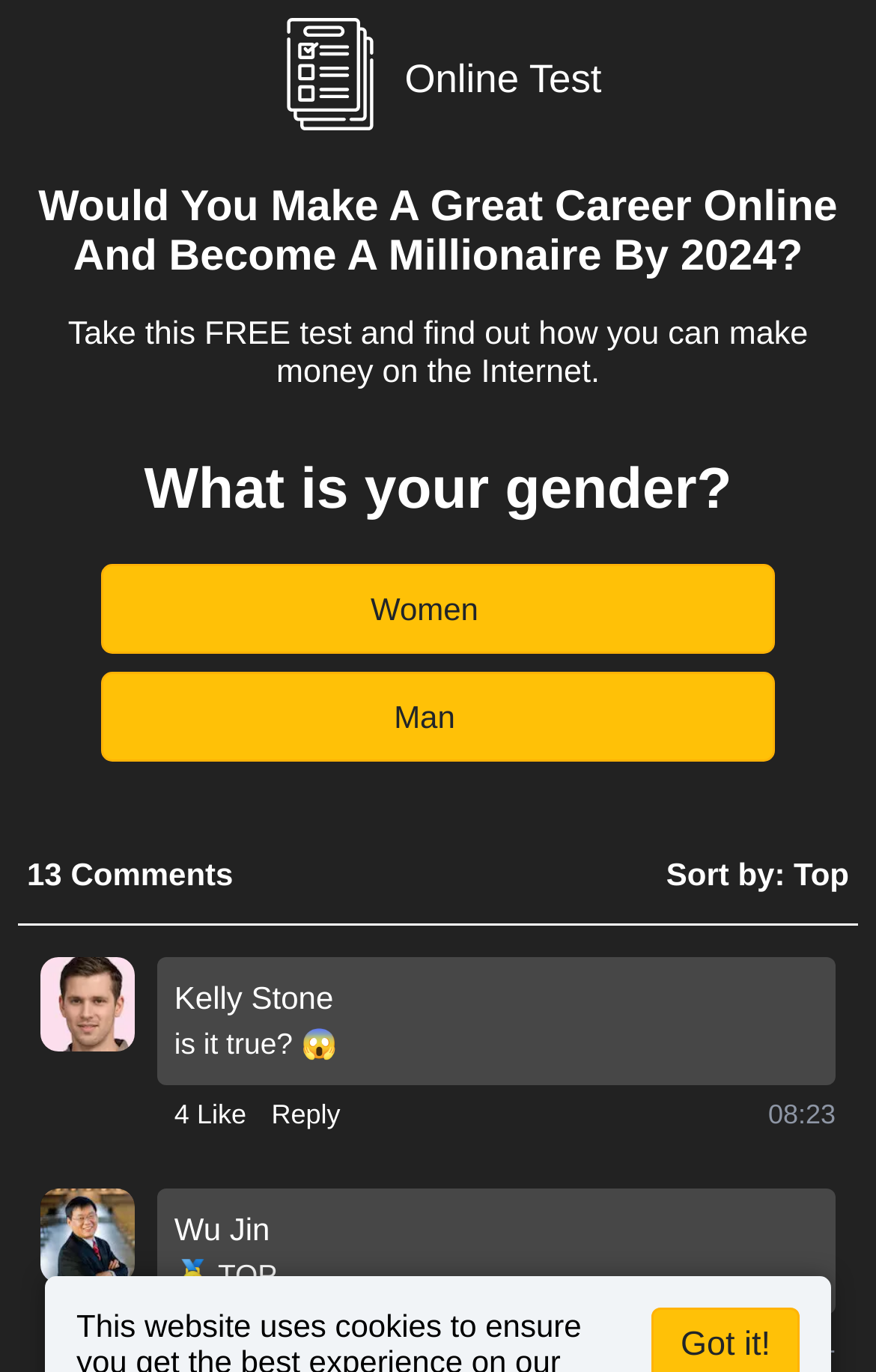Find the bounding box coordinates corresponding to the UI element with the description: "1 Like". The coordinates should be formatted as [left, top, right, bottom], with values as floats between 0 and 1.

[0.199, 0.965, 0.281, 0.994]